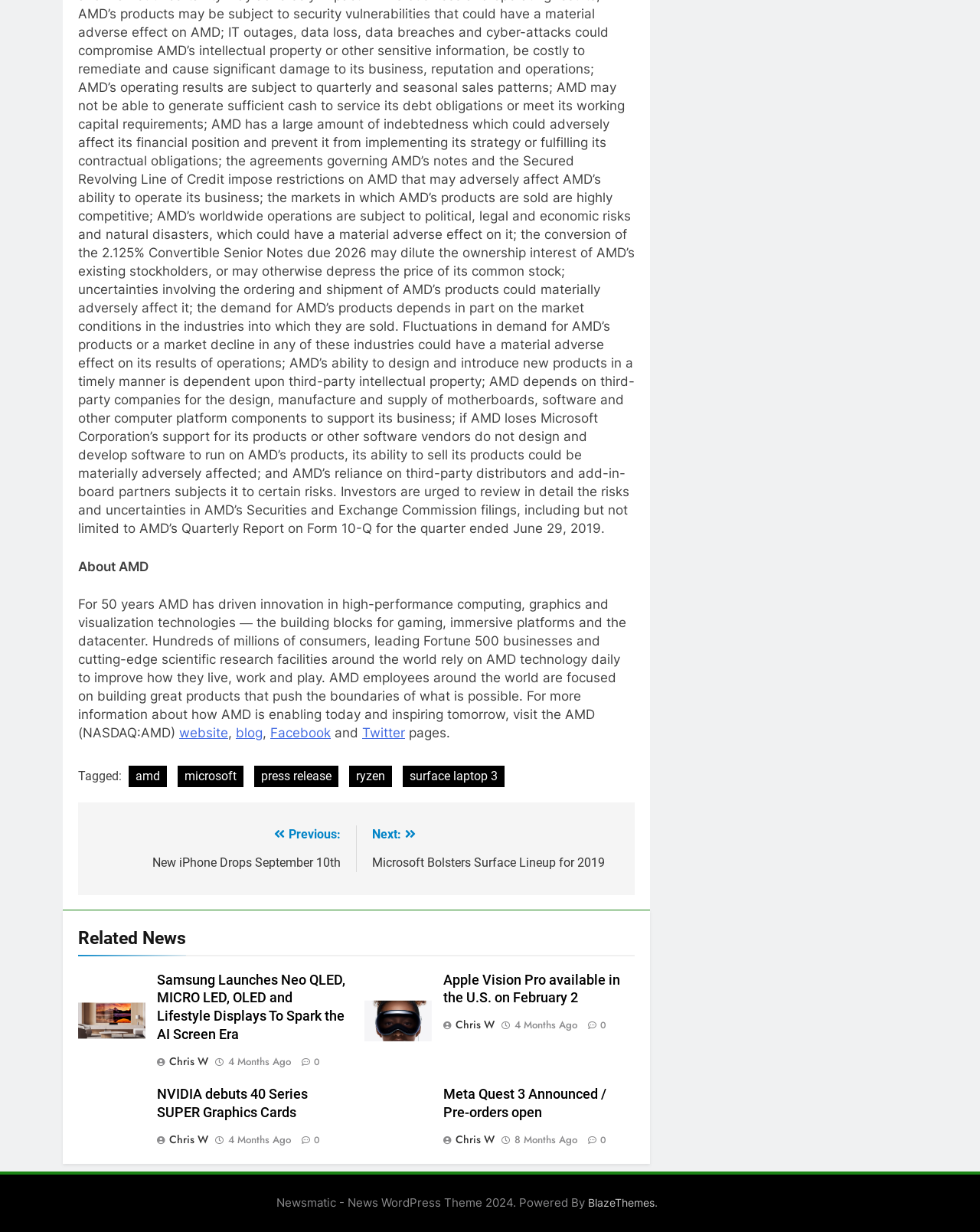Please specify the bounding box coordinates for the clickable region that will help you carry out the instruction: "Check contact information".

None